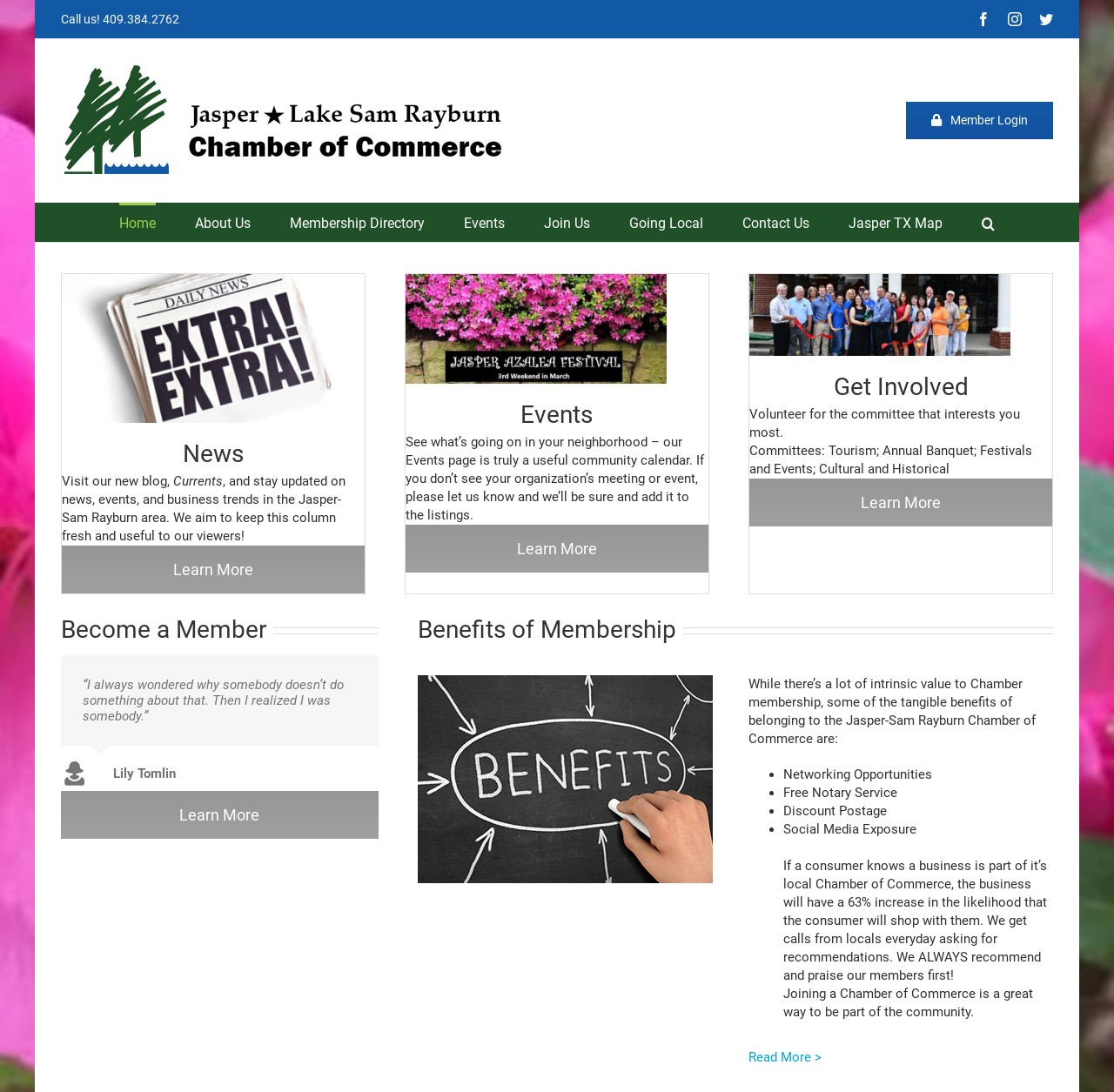Determine the bounding box for the UI element that matches this description: "Contact Us".

[0.666, 0.186, 0.727, 0.222]